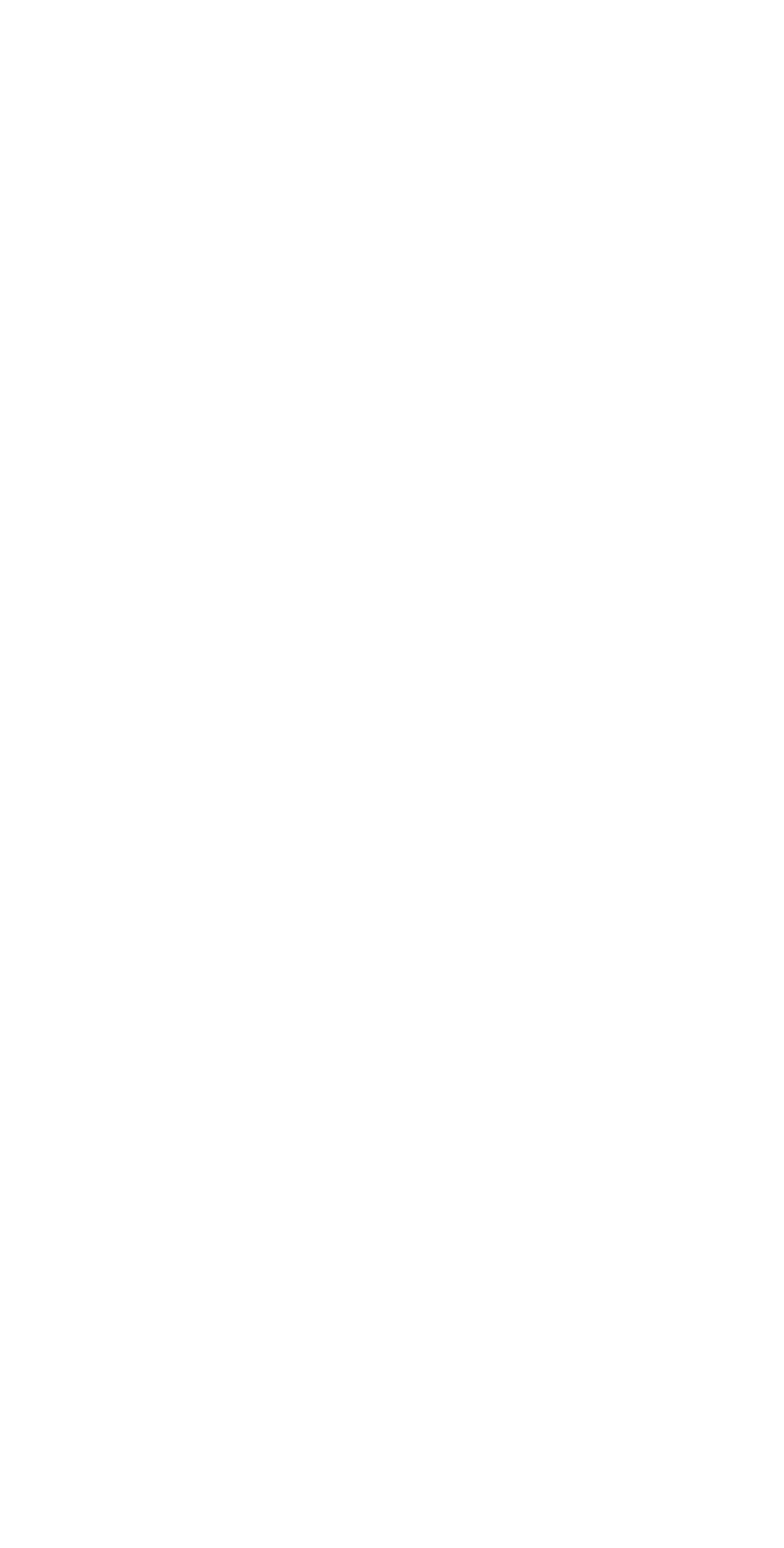Determine the bounding box coordinates for the clickable element required to fulfill the instruction: "Learn about gamification platform". Provide the coordinates as four float numbers between 0 and 1, i.e., [left, top, right, bottom].

[0.051, 0.462, 0.949, 0.509]